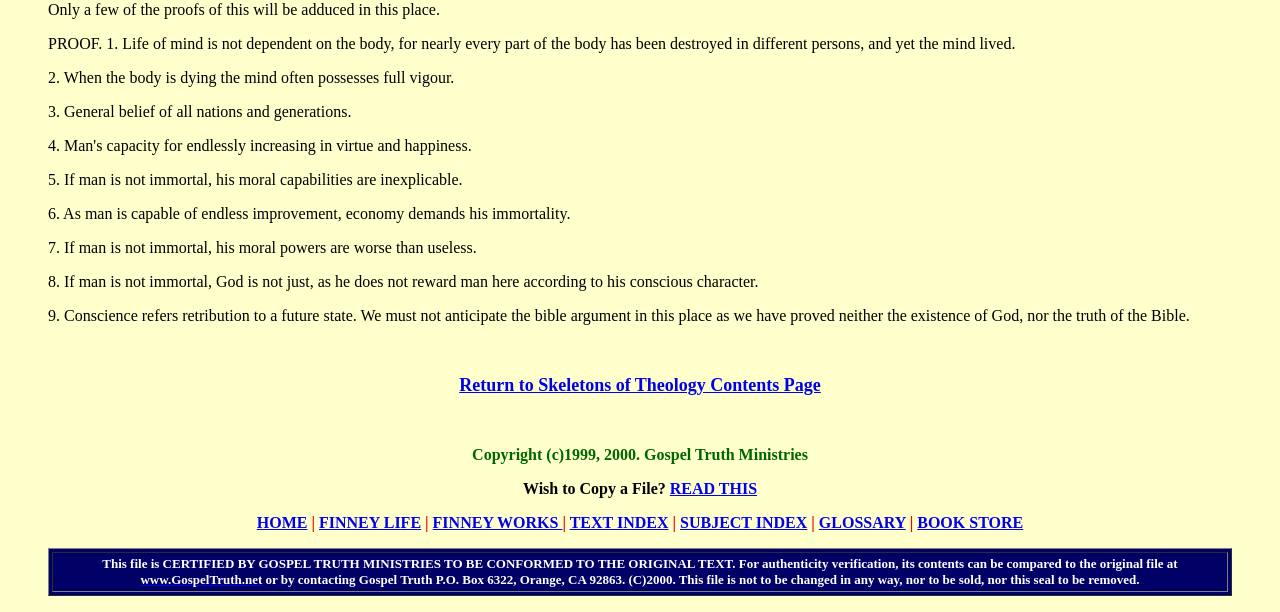Find the bounding box coordinates of the element to click in order to complete this instruction: "Visit www.GospelTruth.net". The bounding box coordinates must be four float numbers between 0 and 1, denoted as [left, top, right, bottom].

[0.11, 0.931, 0.205, 0.959]